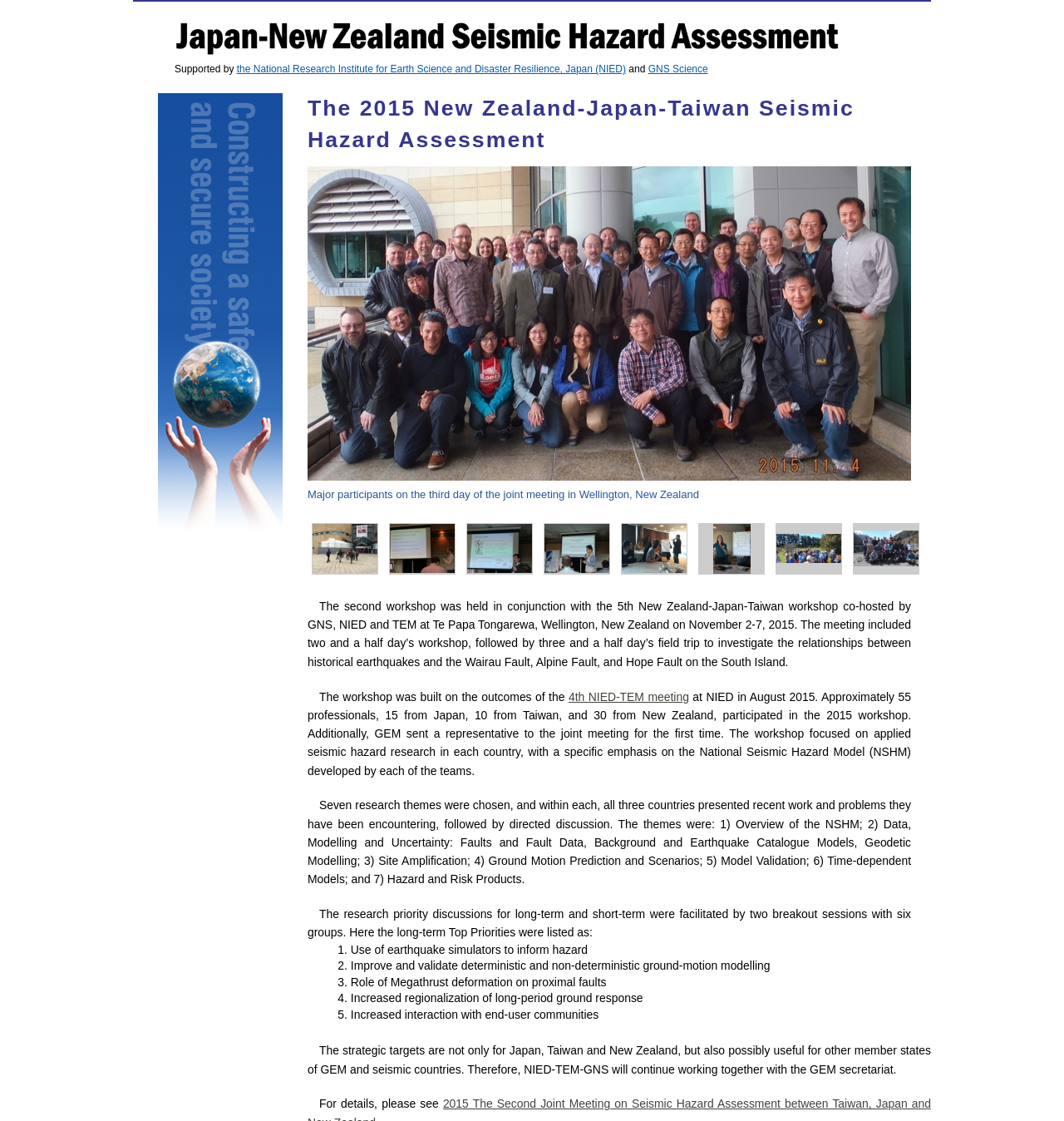Please answer the following question using a single word or phrase: 
What is the name of the workshop?

2015 New Zealand-Japan-Taiwan Seismic Hazard Assessment